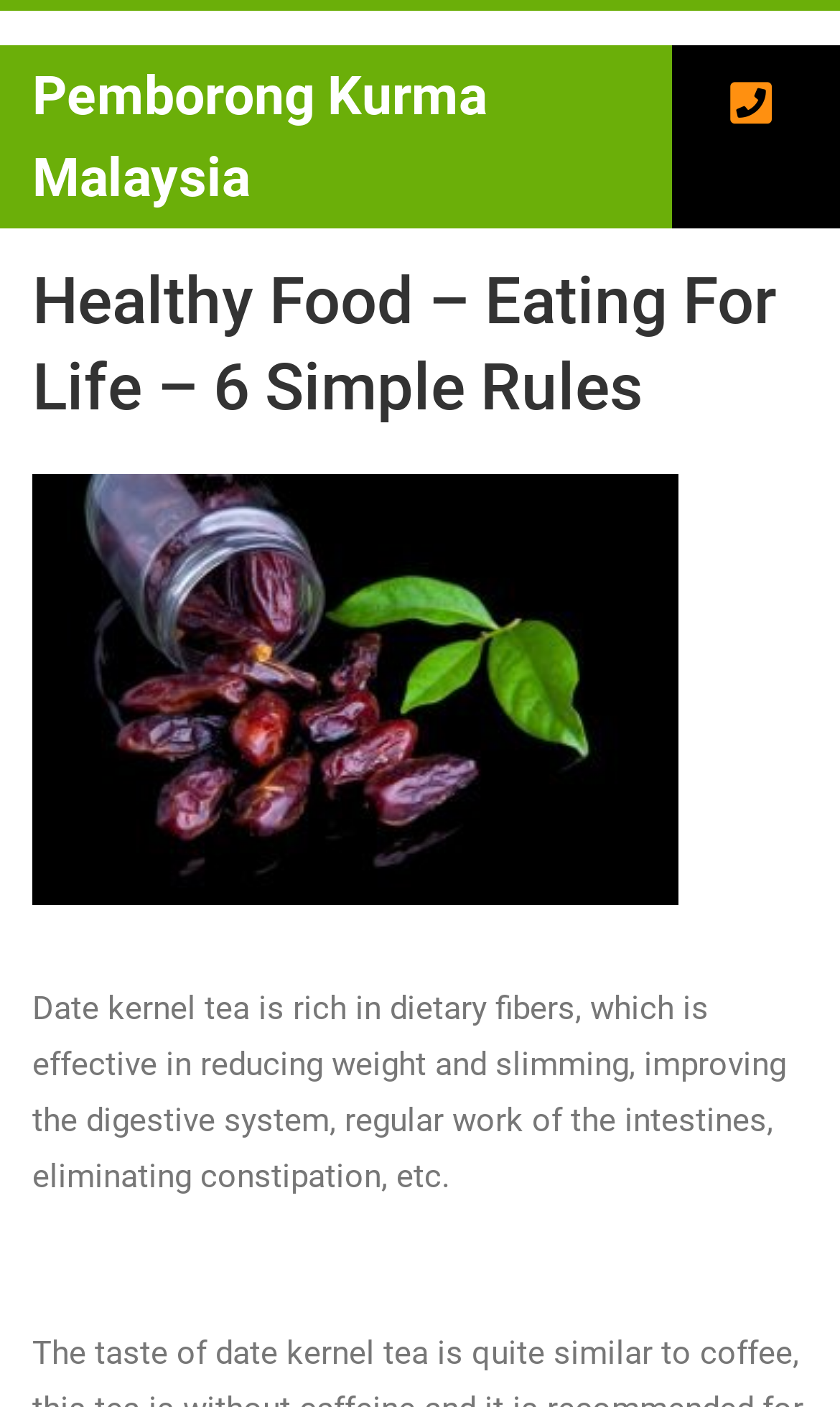Identify the bounding box coordinates for the UI element described as: "Pemborong Kurma Malaysia". The coordinates should be provided as four floats between 0 and 1: [left, top, right, bottom].

[0.038, 0.046, 0.579, 0.148]